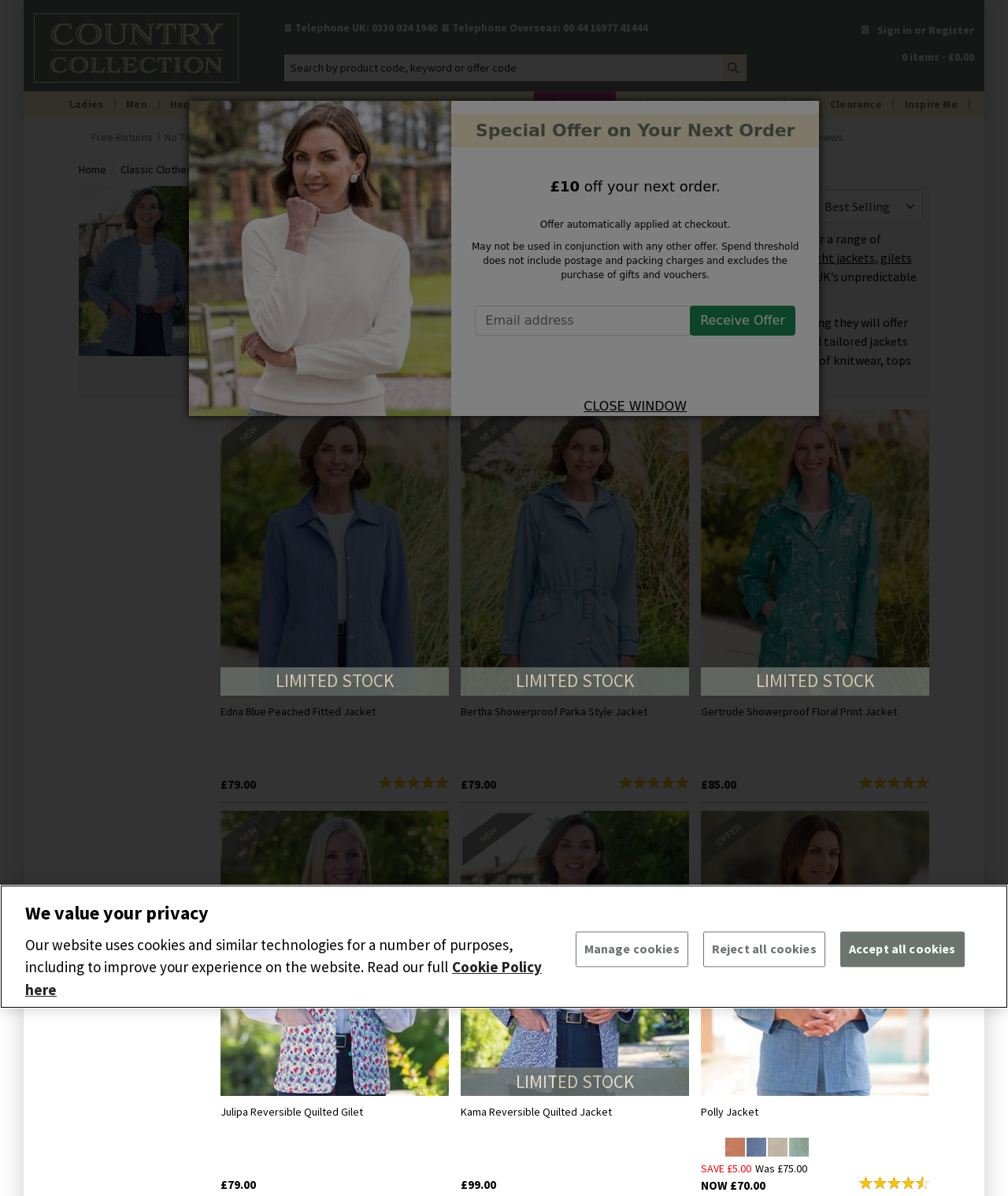Bounding box coordinates should be in the format (top-left x, top-left y, bottom-right x, bottom-right y) and all values should be floating point numbers between 0 and 1. Determine the bounding box coordinate for the UI element described as: Coats & Jackets

[0.24, 0.135, 0.33, 0.149]